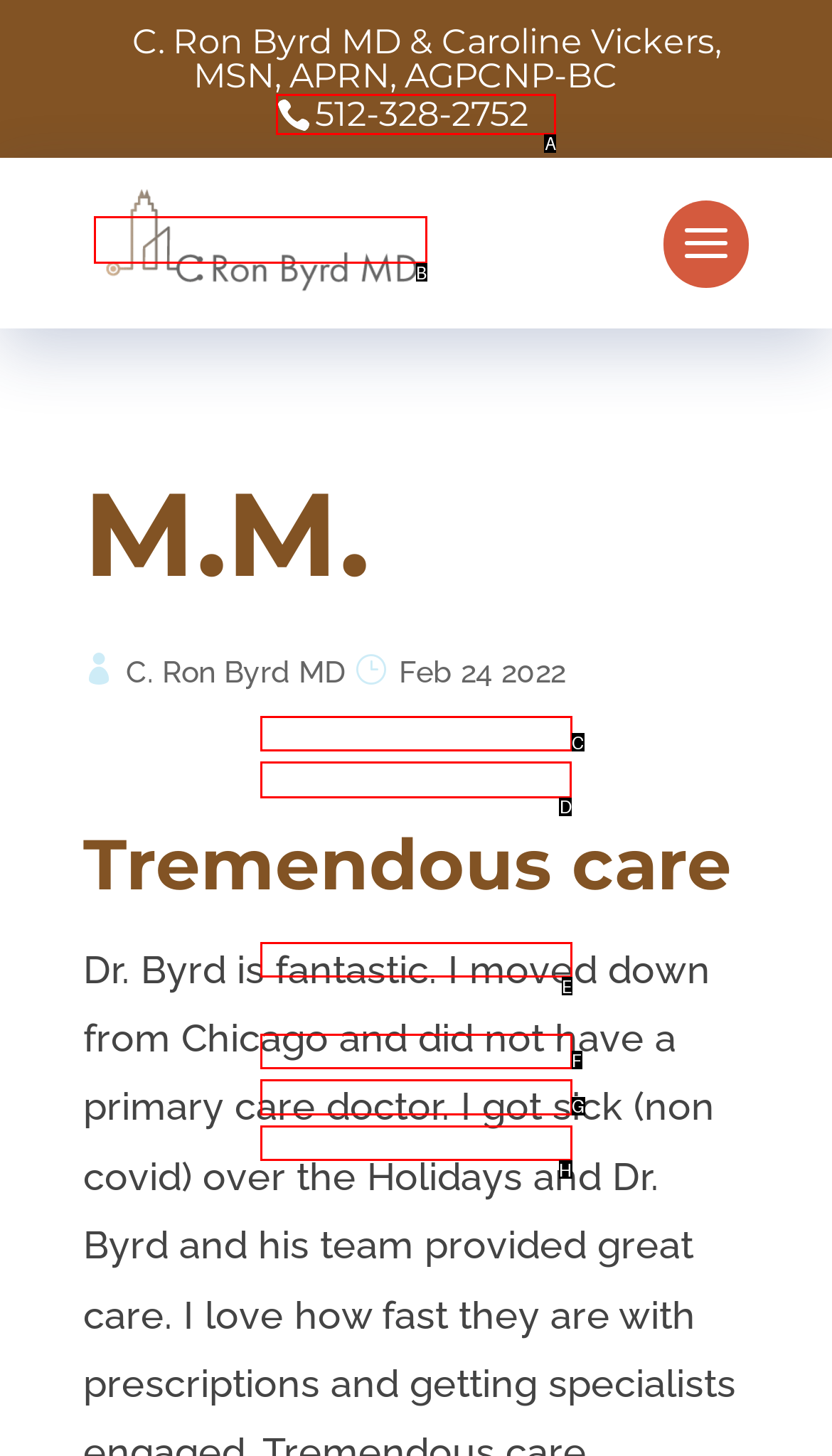Determine the correct UI element to click for this instruction: Read patient testimonials. Respond with the letter of the chosen element.

D